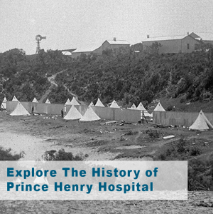Answer the question below with a single word or a brief phrase: 
When was Prince Henry Hospital established?

1881